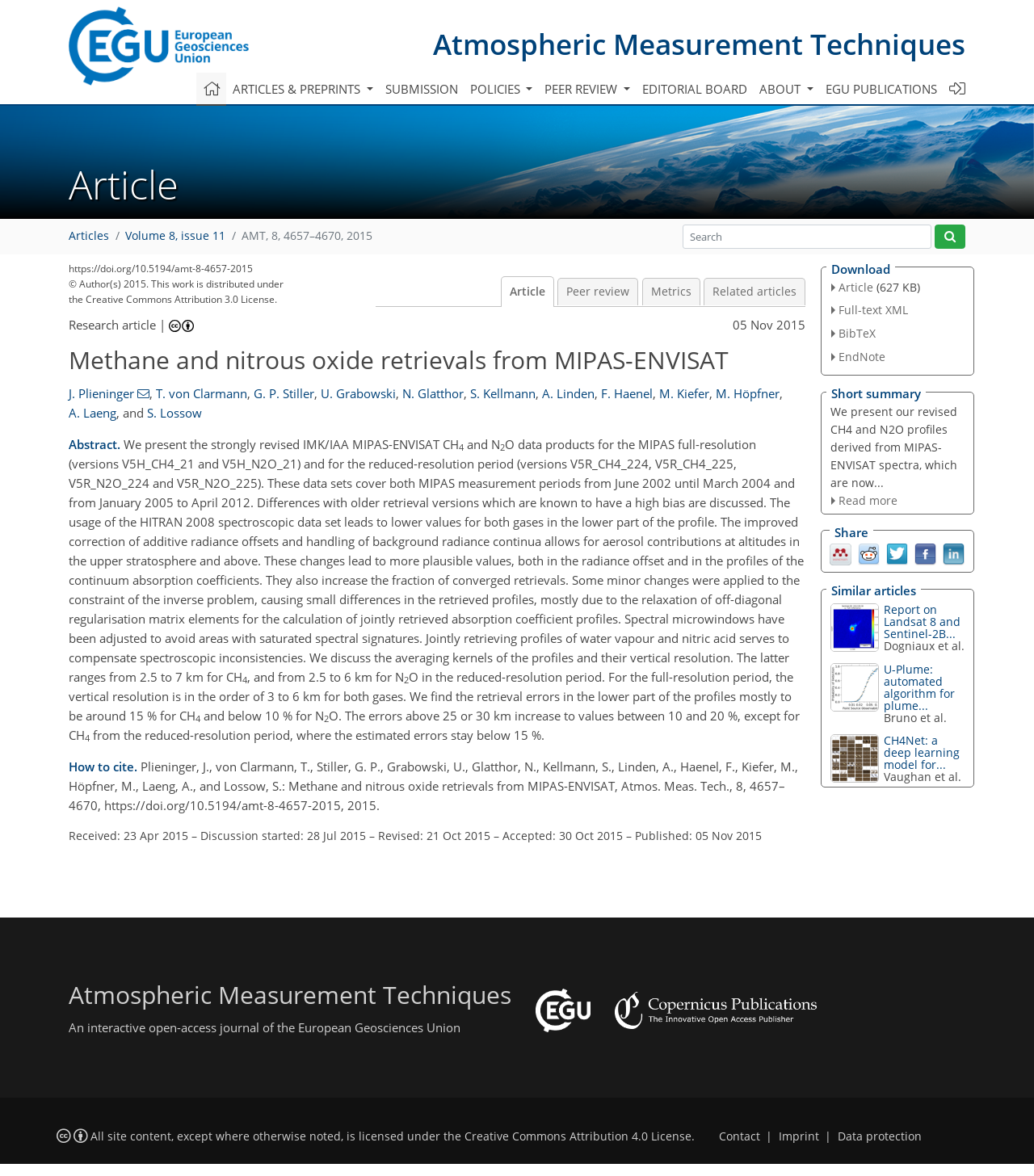Give the bounding box coordinates for this UI element: "U-Plume: automated algorithm for plume...". The coordinates should be four float numbers between 0 and 1, arranged as [left, top, right, bottom].

[0.855, 0.562, 0.924, 0.606]